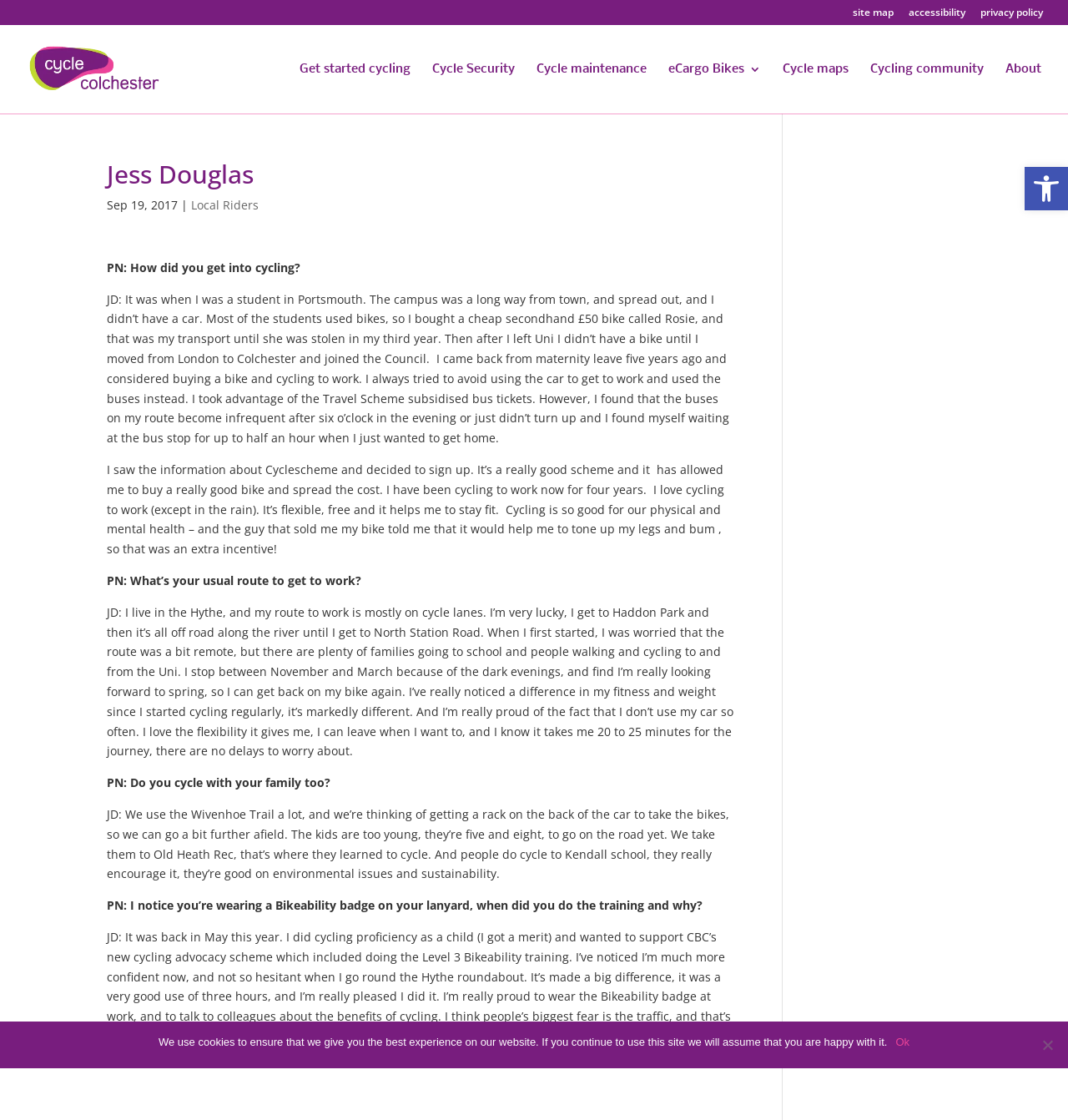What is the name of the trail Jess Douglas uses with her family?
Provide an in-depth and detailed answer to the question.

According to the article, Jess Douglas uses the Wivenhoe Trail with her family, and they're thinking of getting a rack on the back of the car to take the bikes further afield.